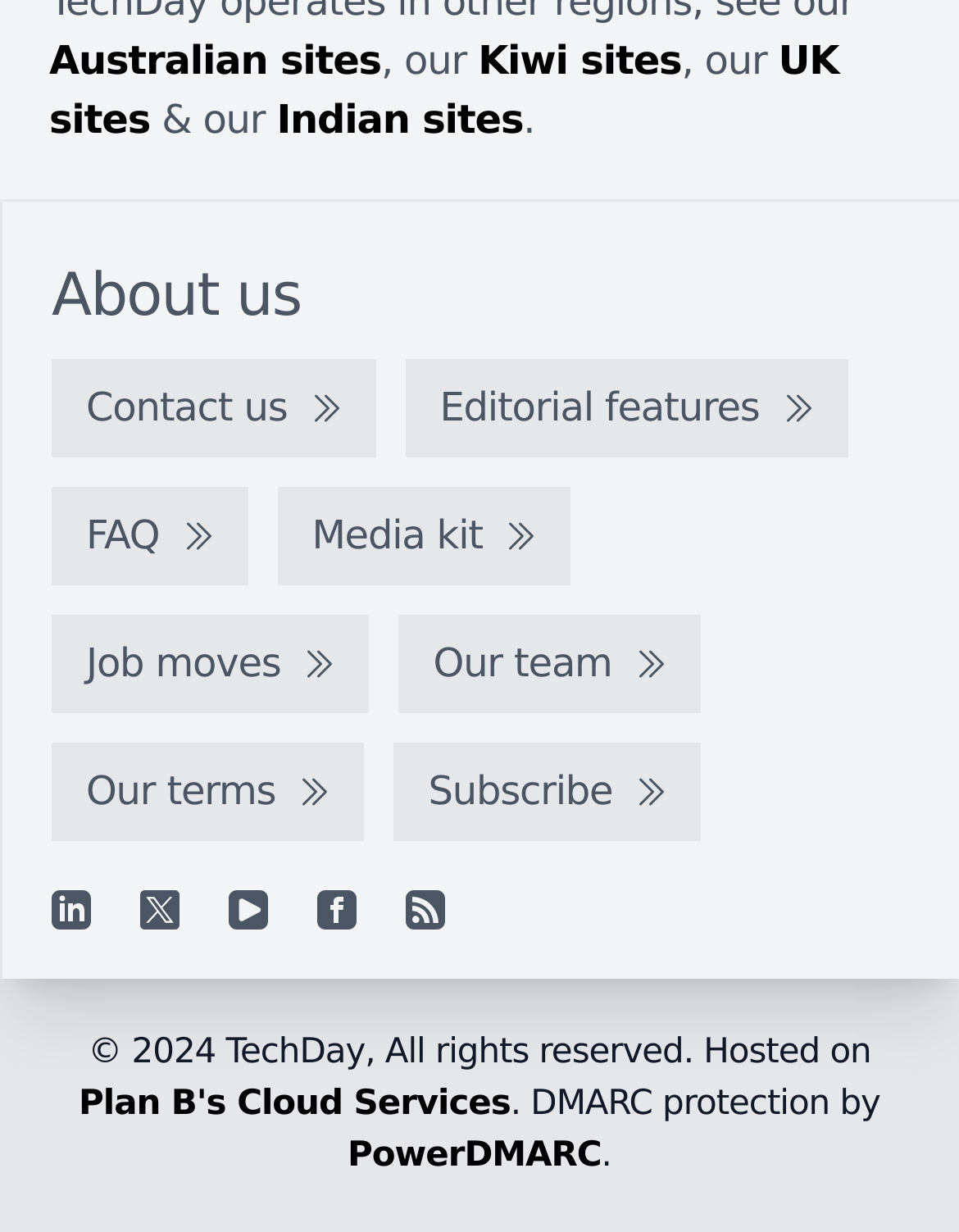Determine the coordinates of the bounding box that should be clicked to complete the instruction: "Go to About us". The coordinates should be represented by four float numbers between 0 and 1: [left, top, right, bottom].

[0.054, 0.212, 0.314, 0.268]